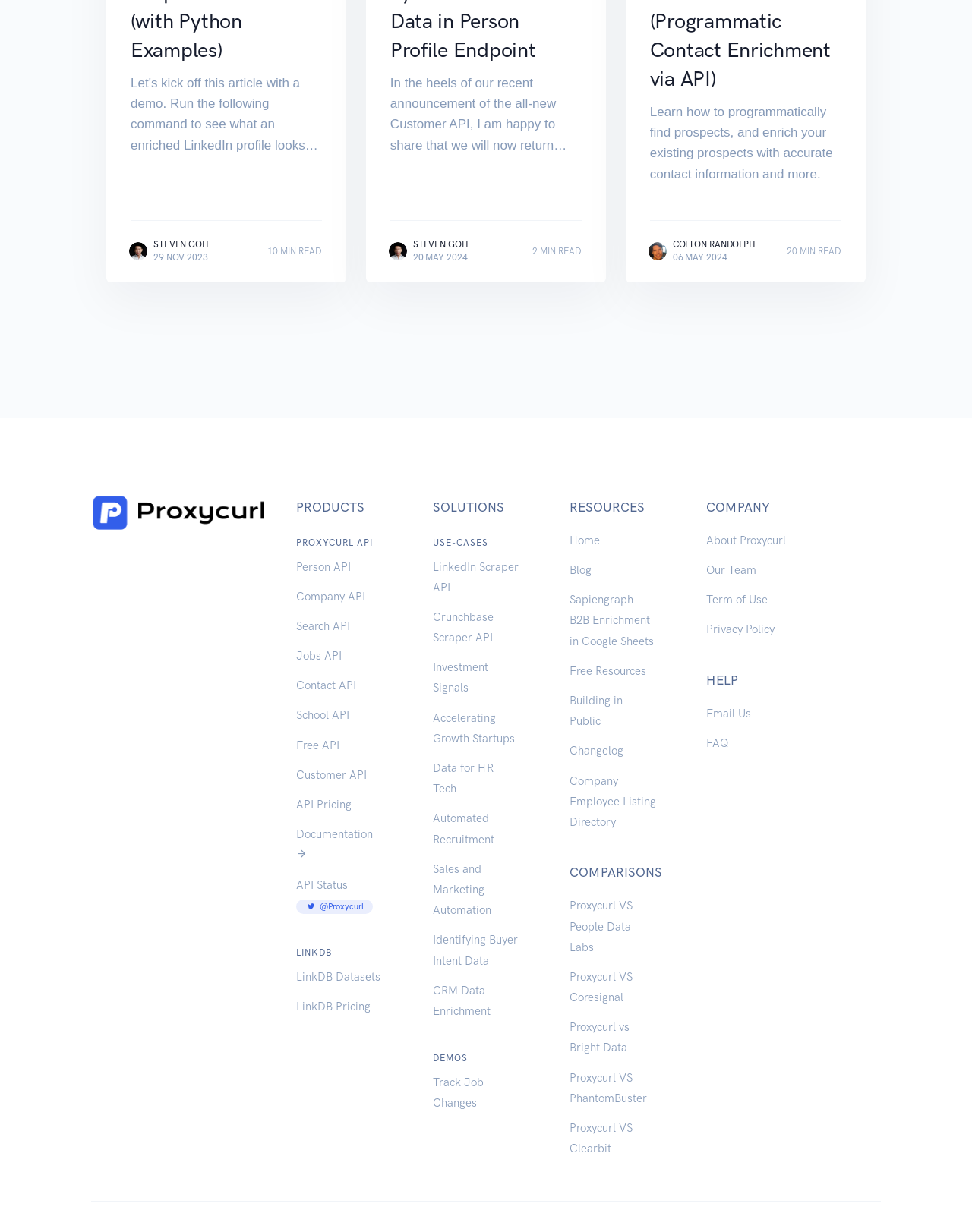Highlight the bounding box coordinates of the region I should click on to meet the following instruction: "go to the 'LINKDB' section".

[0.305, 0.768, 0.414, 0.779]